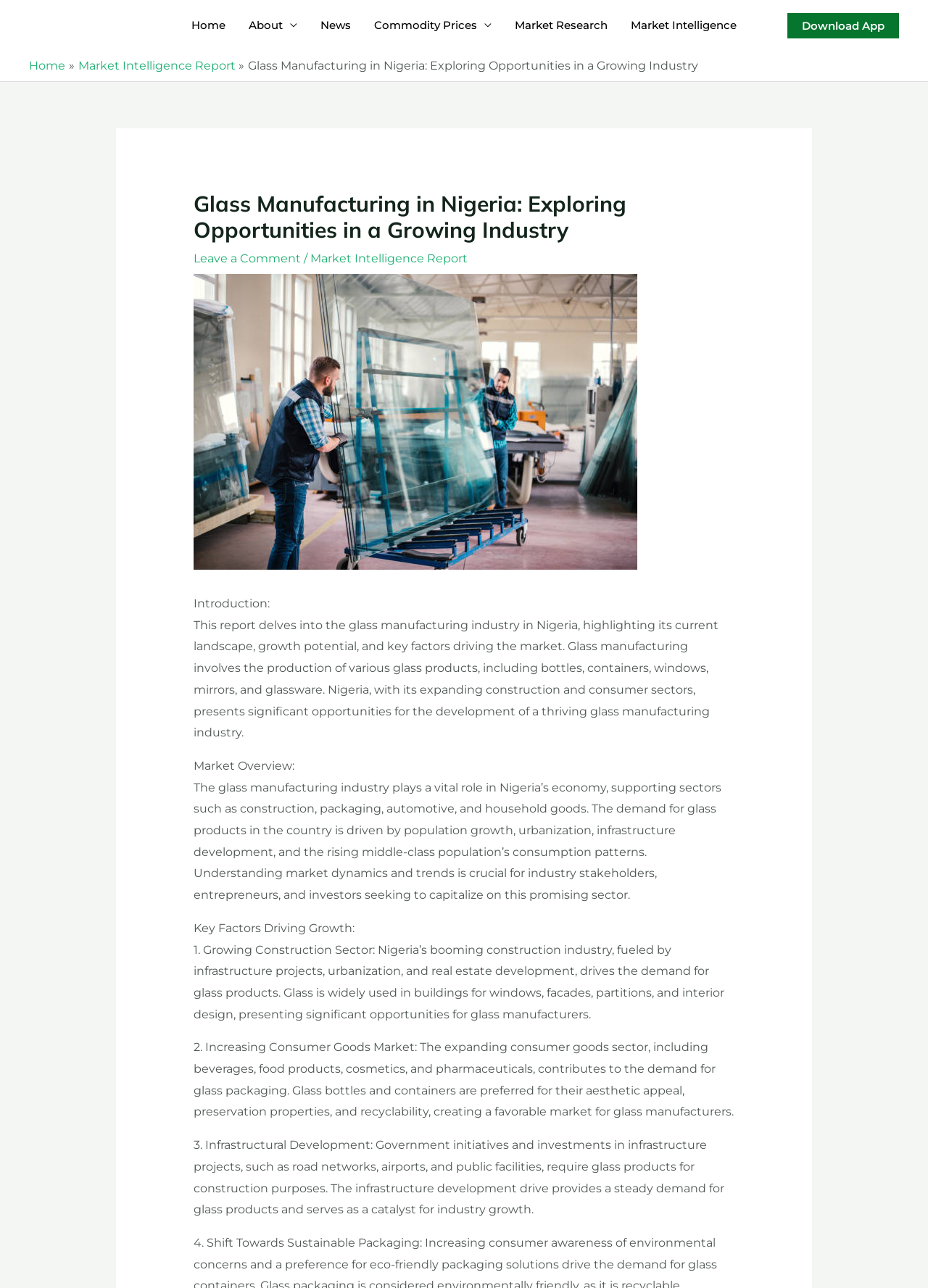Please identify the bounding box coordinates of the element I need to click to follow this instruction: "Go to the Market Intelligence Report page".

[0.334, 0.195, 0.504, 0.206]